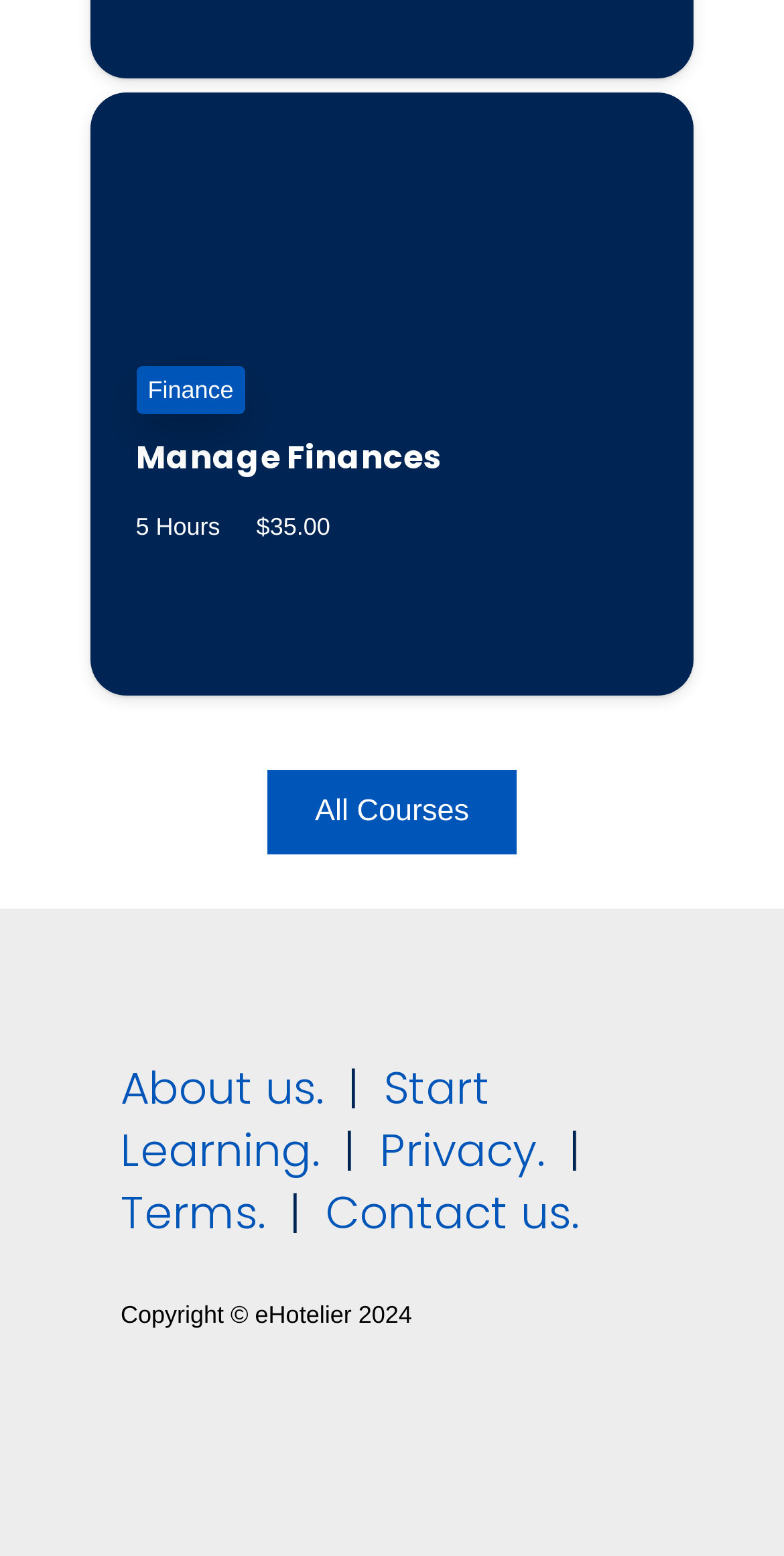What is the title of the second article?
Please respond to the question with as much detail as possible.

The second article has a heading 'Manage Finances' and a link with the same text, indicating that the title of the second article is 'Manage Finances'.